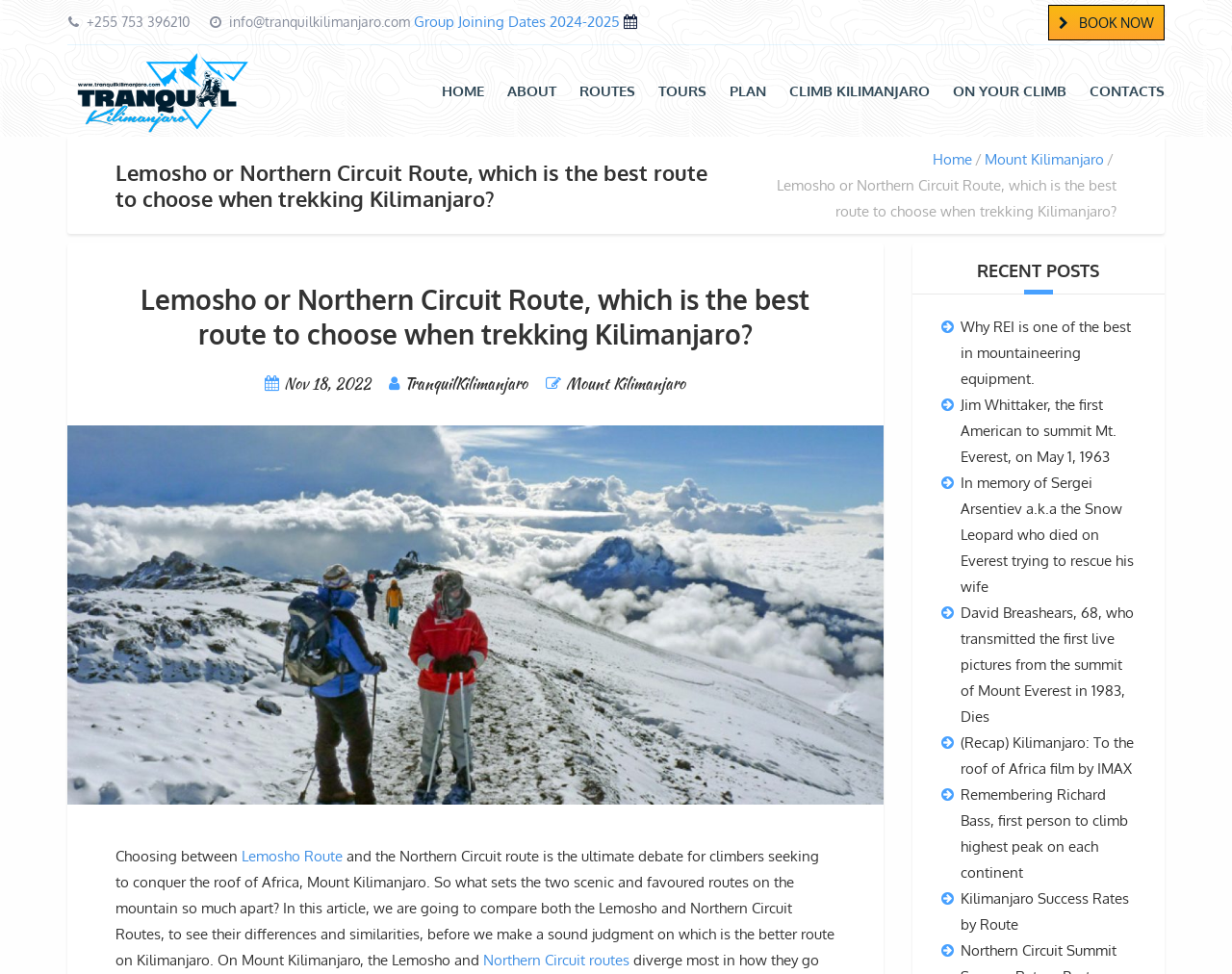How many recent posts are listed on the webpage?
Based on the image, give a one-word or short phrase answer.

6